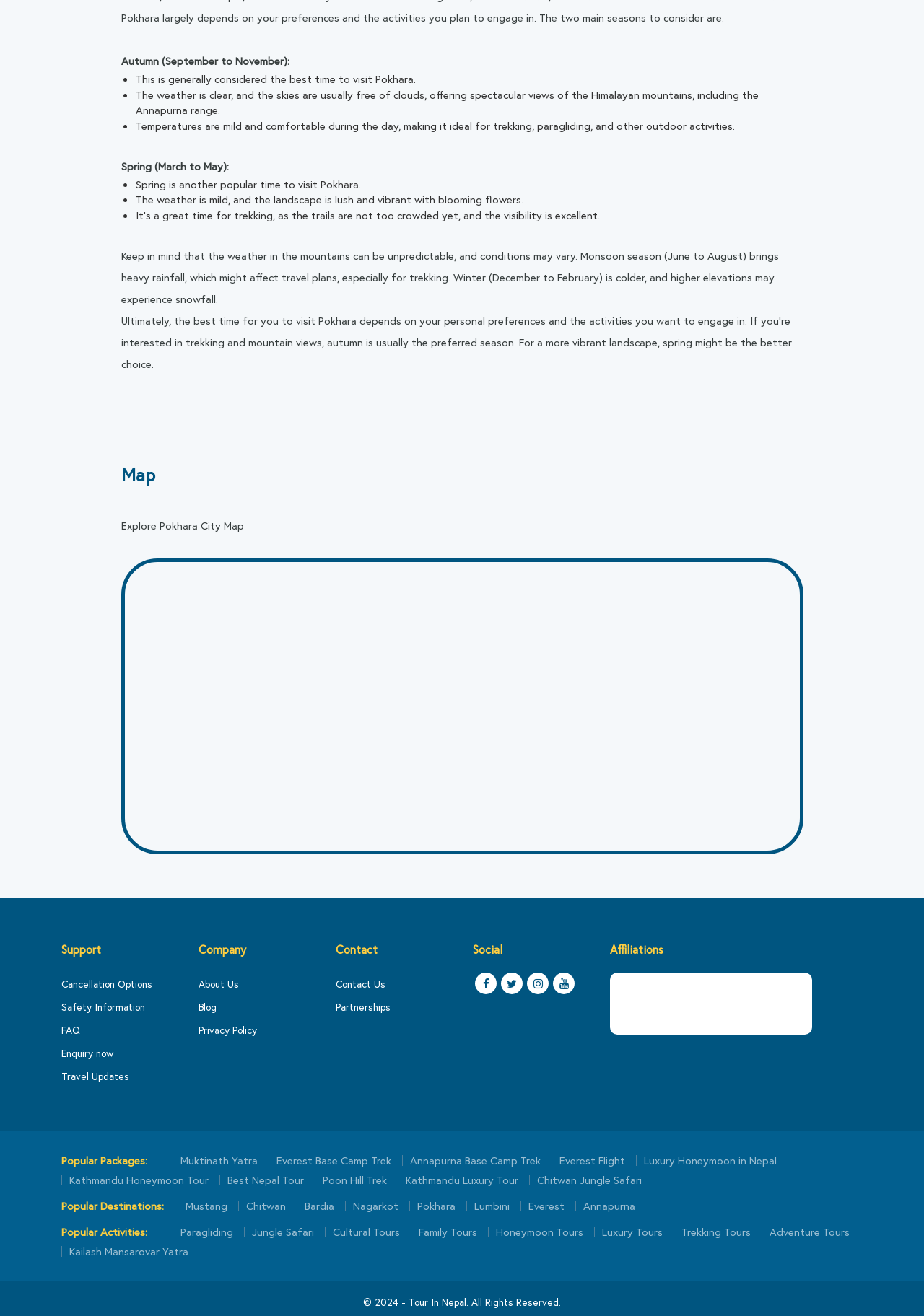What activities can be done in Pokhara?
Use the image to answer the question with a single word or phrase.

Trekking, paragliding